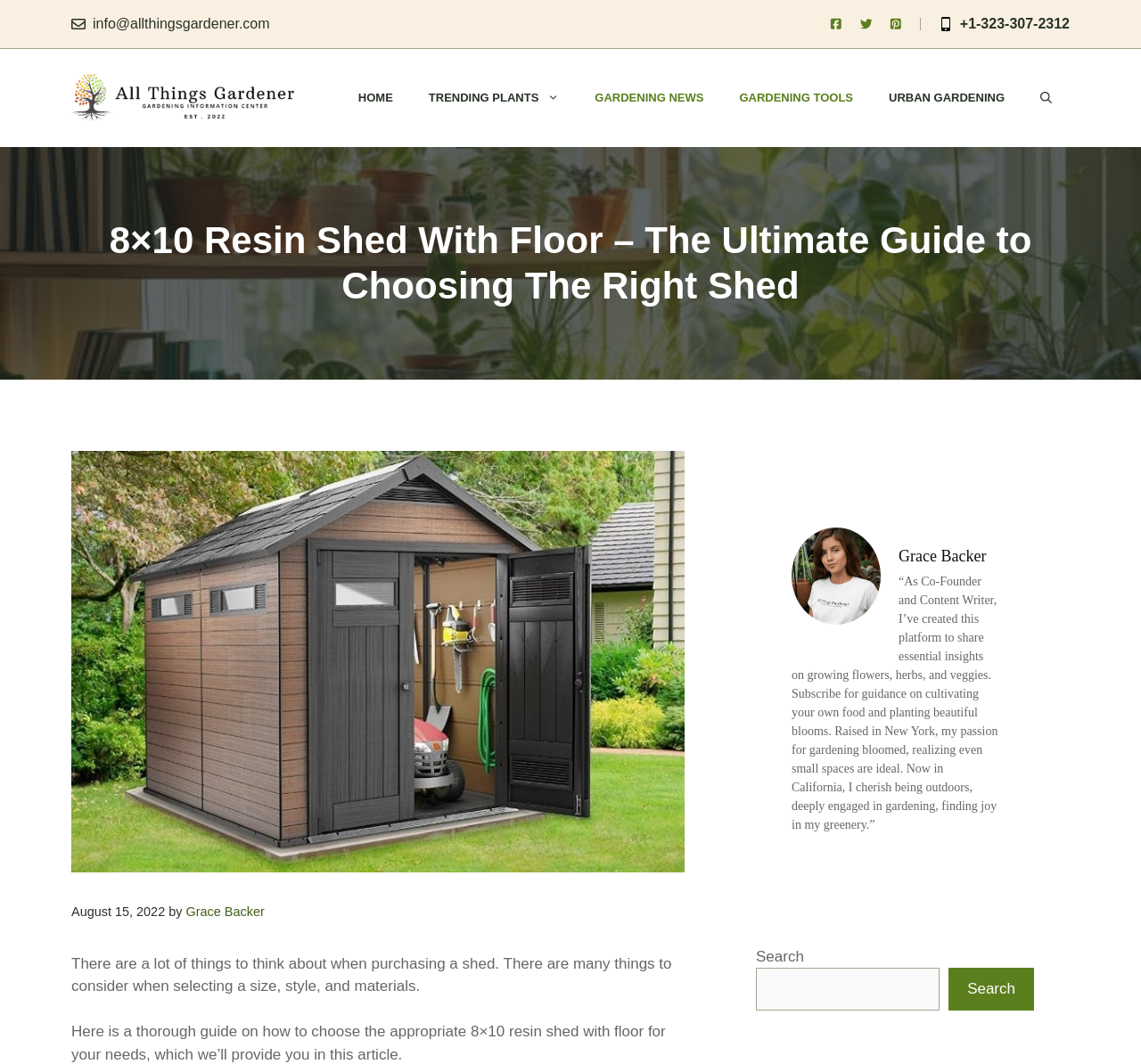Generate the text of the webpage's primary heading.

8×10 Resin Shed With Floor – The Ultimate Guide to Choosing The Right Shed